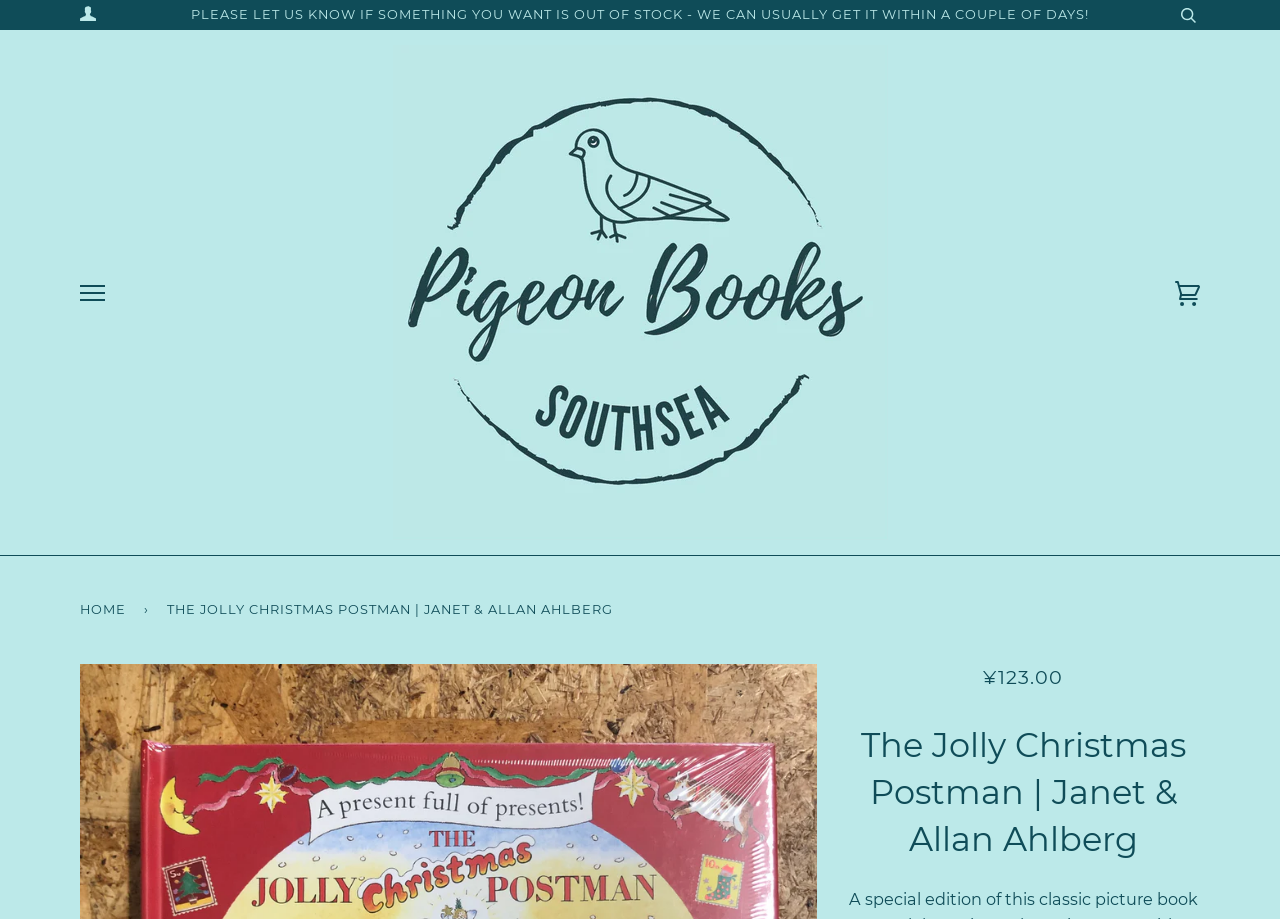Articulate a detailed summary of the webpage's content and design.

This webpage is about a children's picture book, "The Jolly Christmas Postman" by Janet and Allan Ahlberg. At the top left corner, there is a small link and an image next to it. Below this, there is a static text notification that informs users to let the website know if an item is out of stock, as it can usually be obtained within a couple of days.

On the top right corner, there is a search bar with a search box and a button. Next to it, there is another link. In the middle of the page, there is a large link with the title "Pigeon Books" accompanied by an image. This link takes up most of the page's width.

On the top left side, there is a navigation menu with a hamburger icon that can be expanded to show more options. Below this, there is a breadcrumb navigation with a link to the "HOME" page and a static text displaying the title of the book, "THE JOLLY CHRISTMAS POSTMAN | JANET & ALLAN AHLBERG".

At the bottom of the page, there are two headings. The first one displays the price of the book, "¥123.00", and the second one displays the title of the book again, "The Jolly Christmas Postman | Janet & Allan Ahlberg".